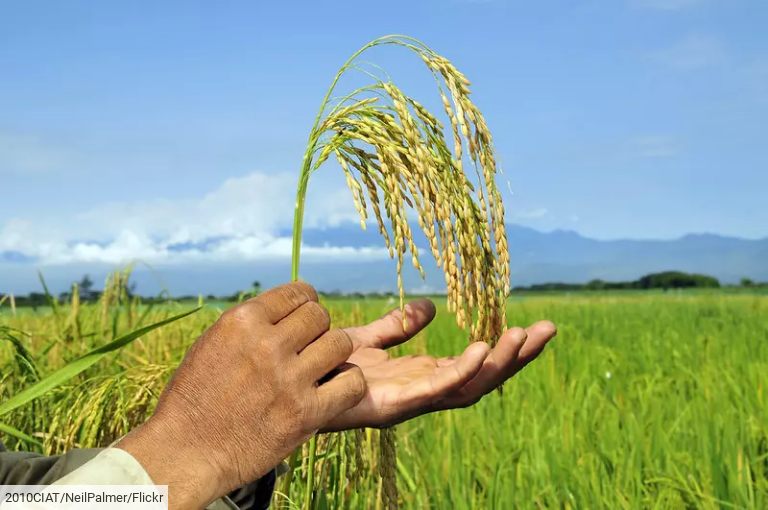What is the purpose of showcasing this image?
Refer to the image and respond with a one-word or short-phrase answer.

To highlight sustainable agriculture and food security